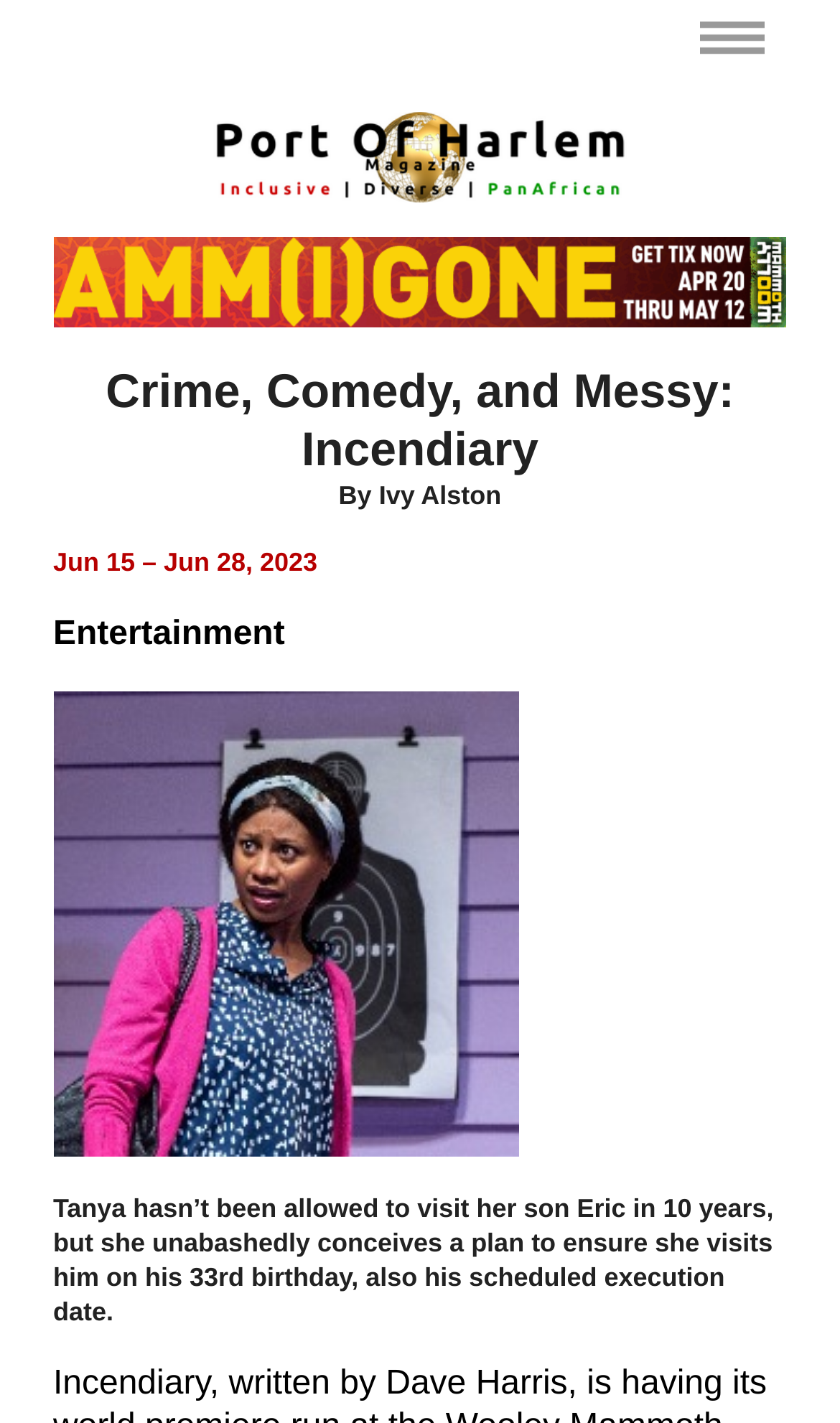Answer this question using a single word or a brief phrase:
What is the name of the character in the play?

Tanya